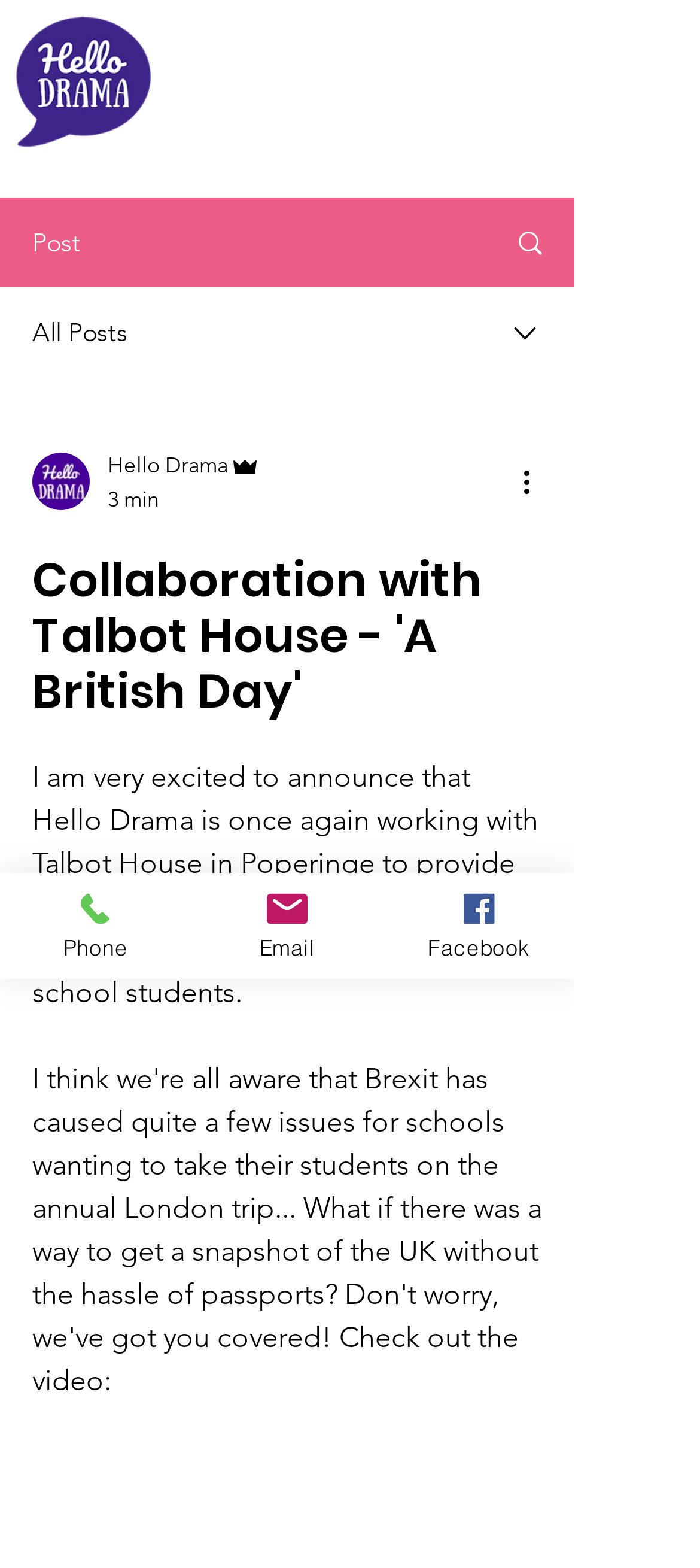Find the bounding box coordinates of the element's region that should be clicked in order to follow the given instruction: "Click on the post link". The coordinates should consist of four float numbers between 0 and 1, i.e., [left, top, right, bottom].

[0.695, 0.127, 0.818, 0.182]